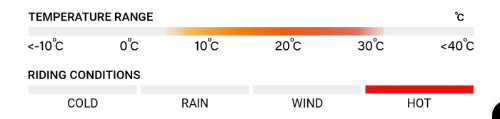Give a complete and detailed account of the image.

The image displays a temperature range scale, designed to indicate suitable riding conditions based on temperature variations. It features a gradient bar that transitions from cold temperatures on the left side (<10°C) through moderate temperatures (0°C to 20°C) and culminates in hot conditions, clearly marked in red for temperatures exceeding 30°C. Accompanying the temperature scale are icons representing different riding conditions: cold, rain, wind, and hot, with the hot condition prominently highlighted in red. This visual cue helps riders quickly assess ideal conditions for their activities, emphasizing comfort and safety while riding in varying weather.